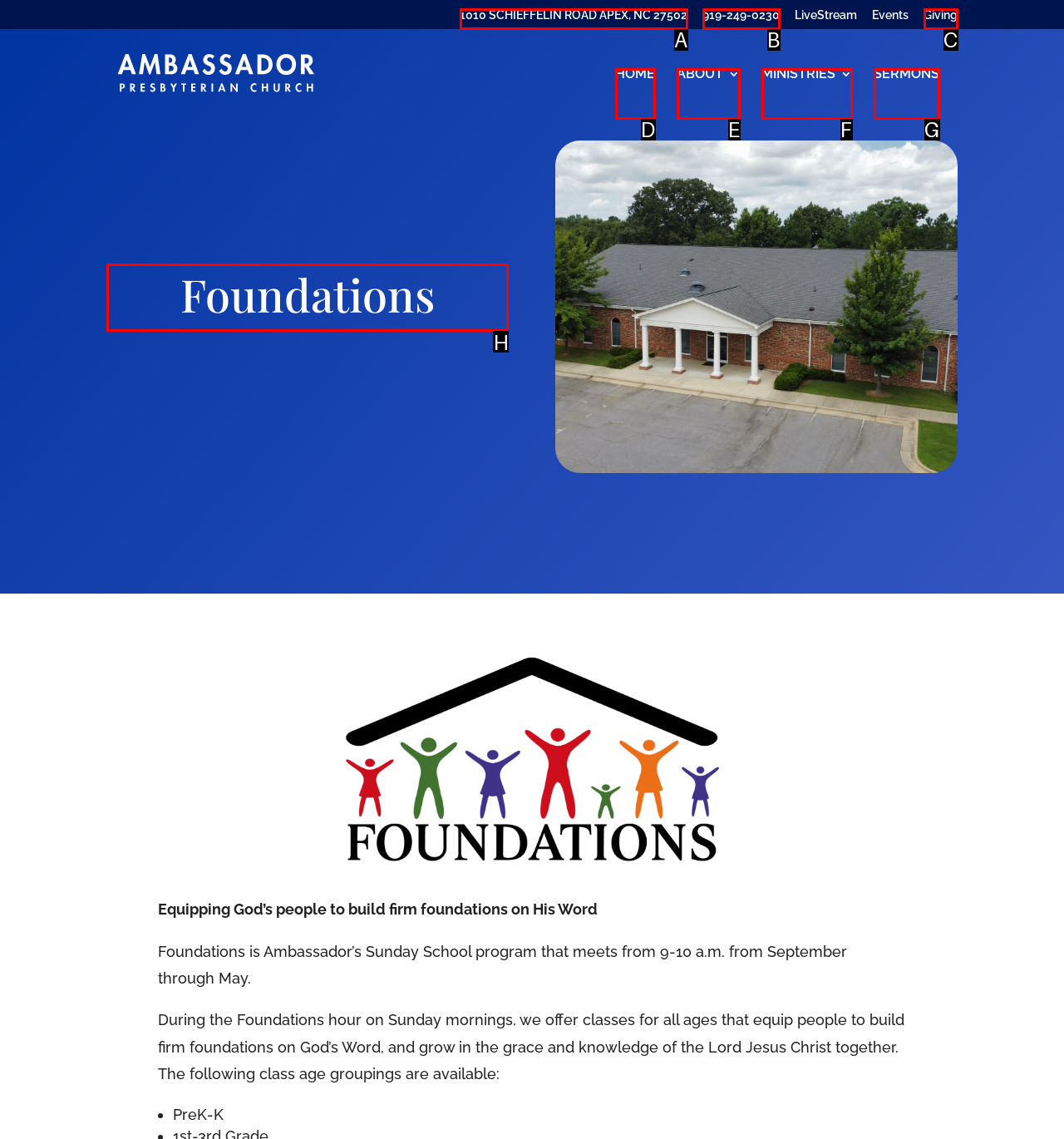Determine the correct UI element to click for this instruction: learn about foundations. Respond with the letter of the chosen element.

H